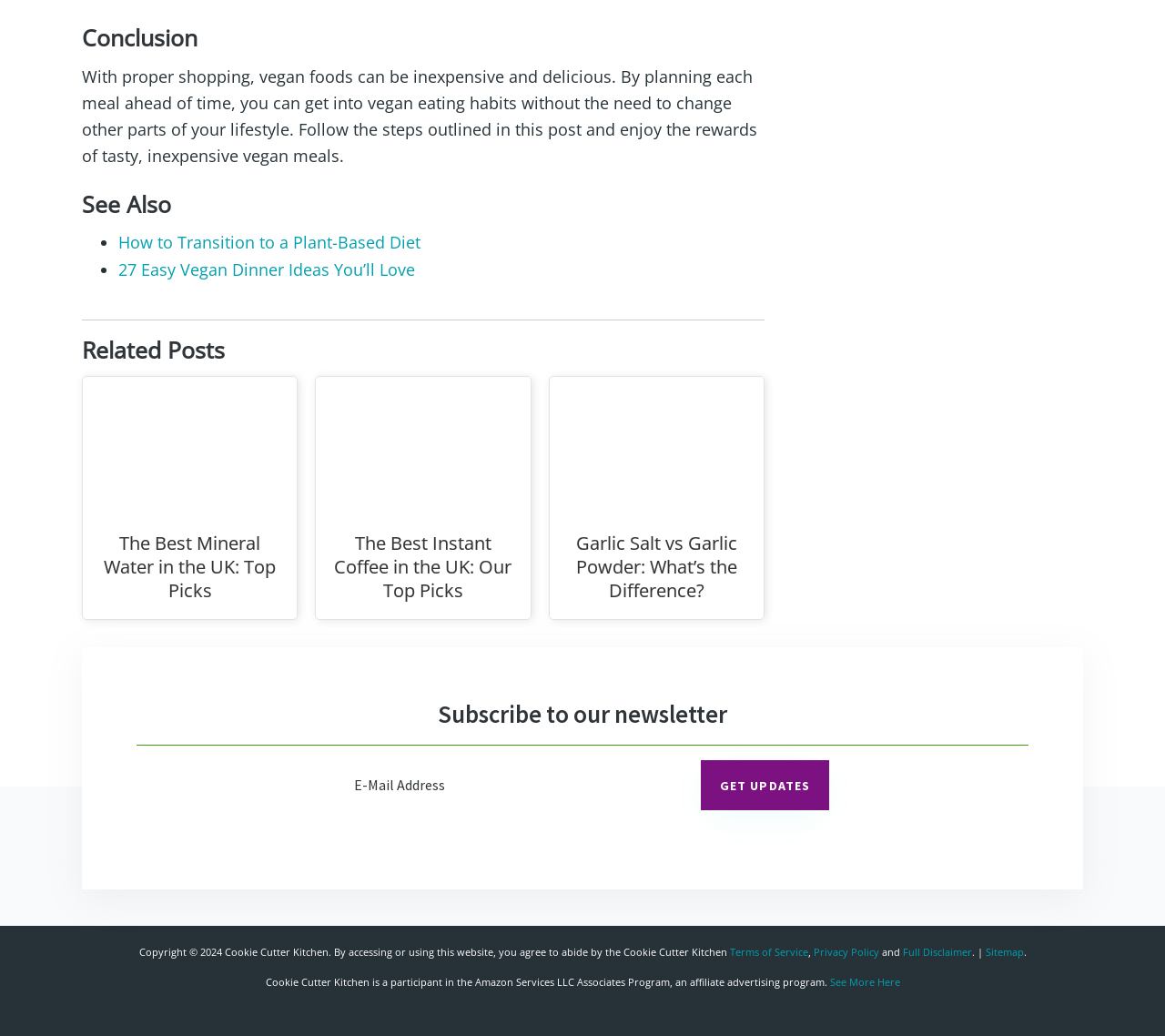Find the bounding box coordinates for the area that must be clicked to perform this action: "Click the 'Hall For Hire' link".

None